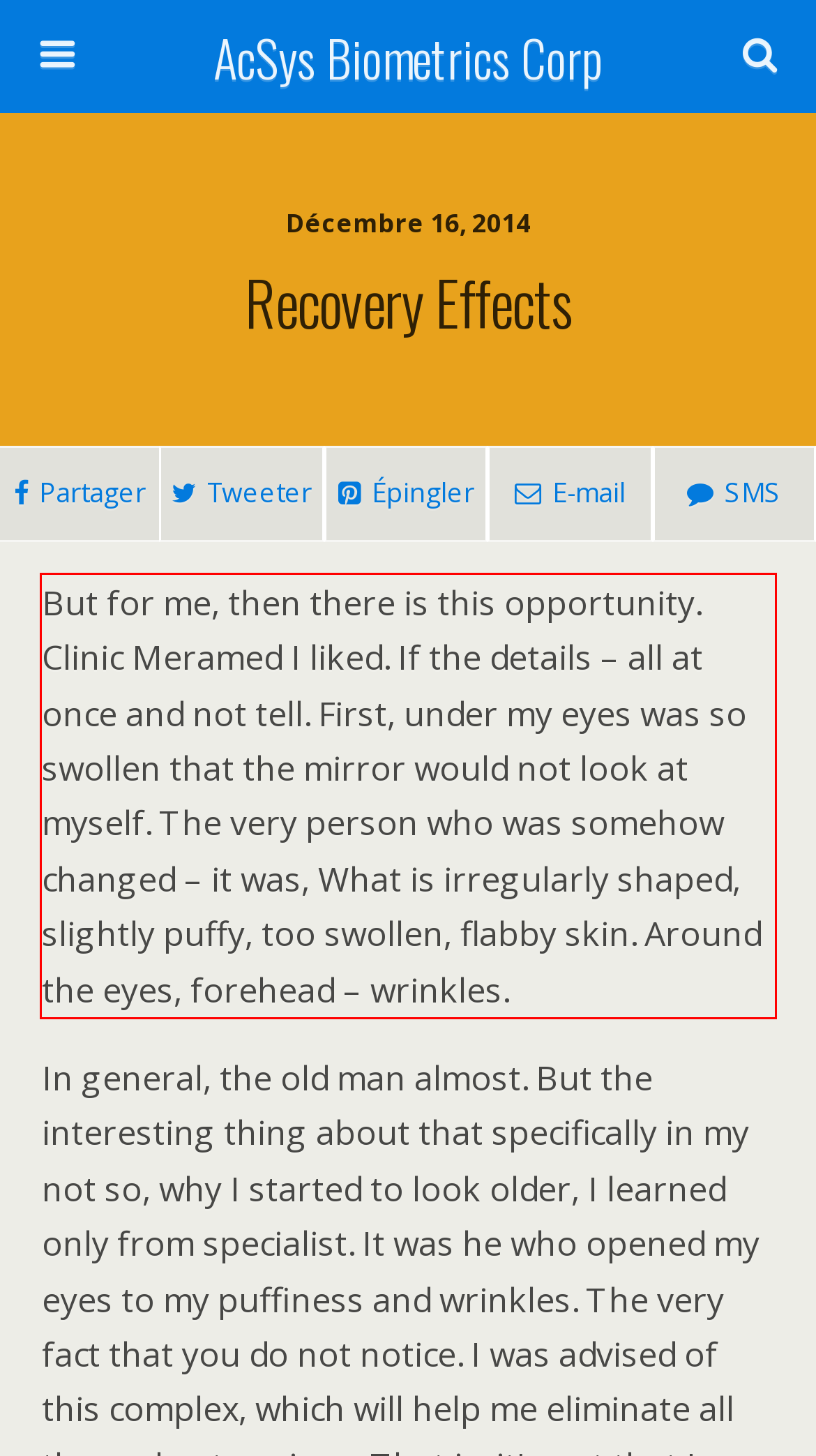Review the screenshot of the webpage and recognize the text inside the red rectangle bounding box. Provide the extracted text content.

But for me, then there is this opportunity. Clinic Meramed I liked. If the details – all at once and not tell. First, under my eyes was so swollen that the mirror would not look at myself. The very person who was somehow changed – it was, What is irregularly shaped, slightly puffy, too swollen, flabby skin. Around the eyes, forehead – wrinkles.